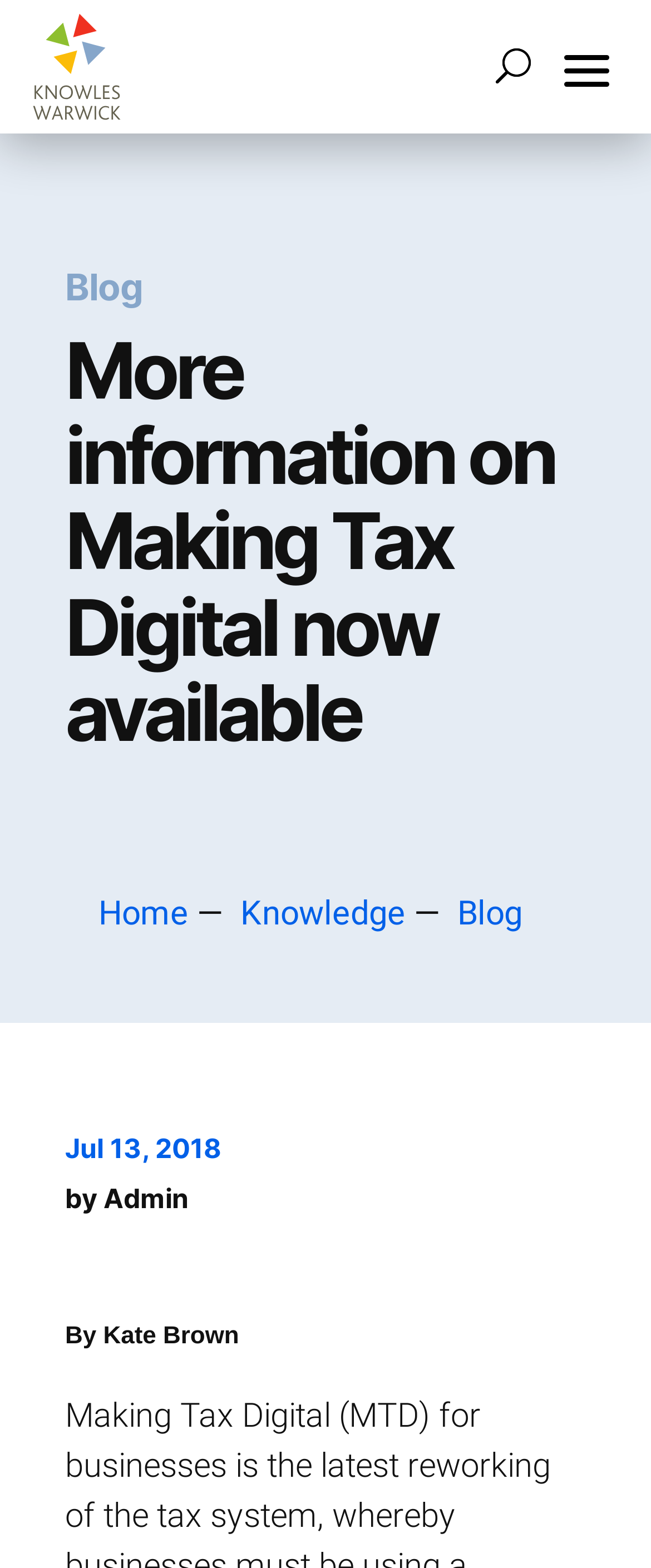Please reply with a single word or brief phrase to the question: 
What is the phone number?

0114 274 7576